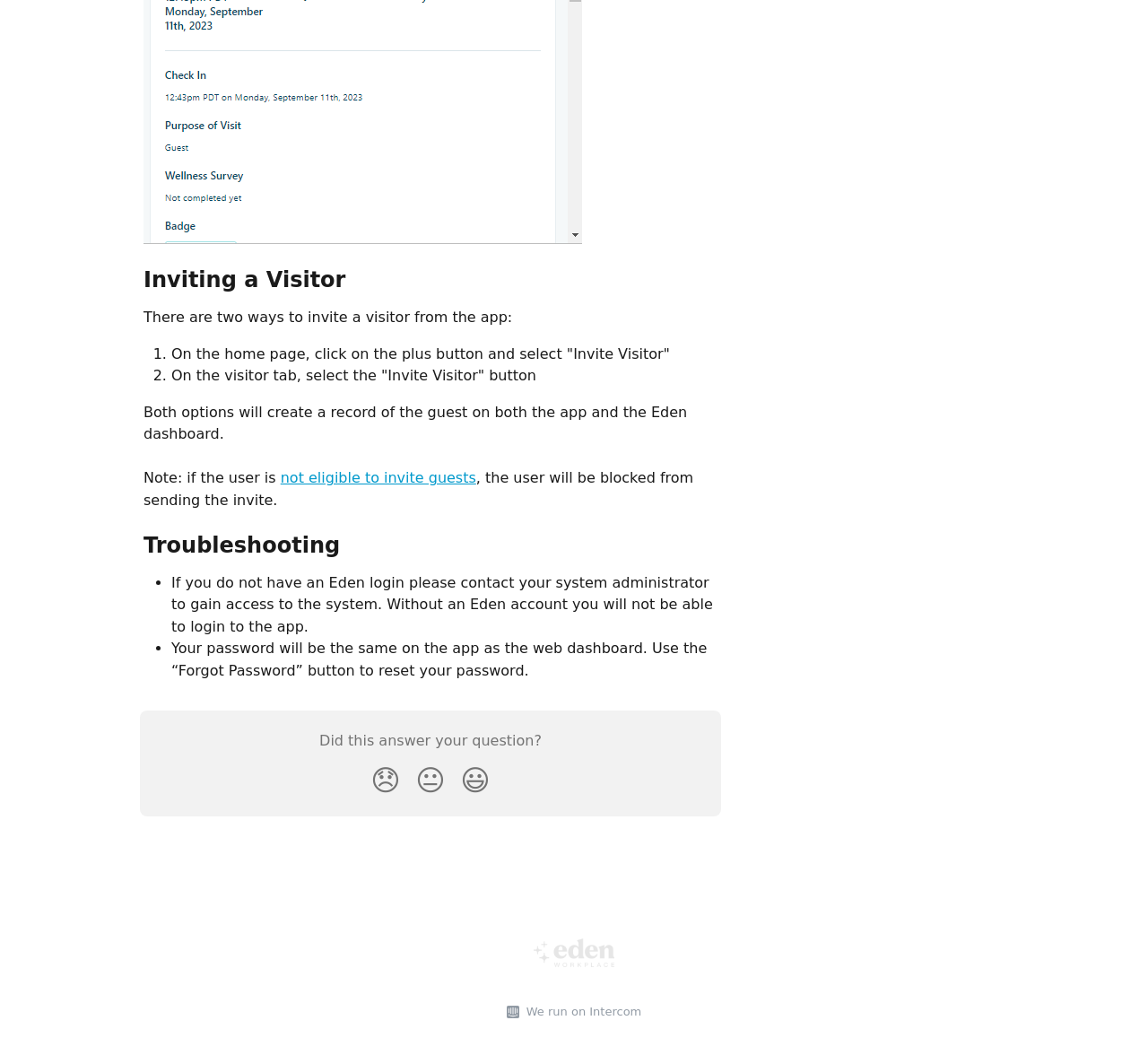Provide a short answer using a single word or phrase for the following question: 
What to do if you do not have an Eden login?

Contact system administrator